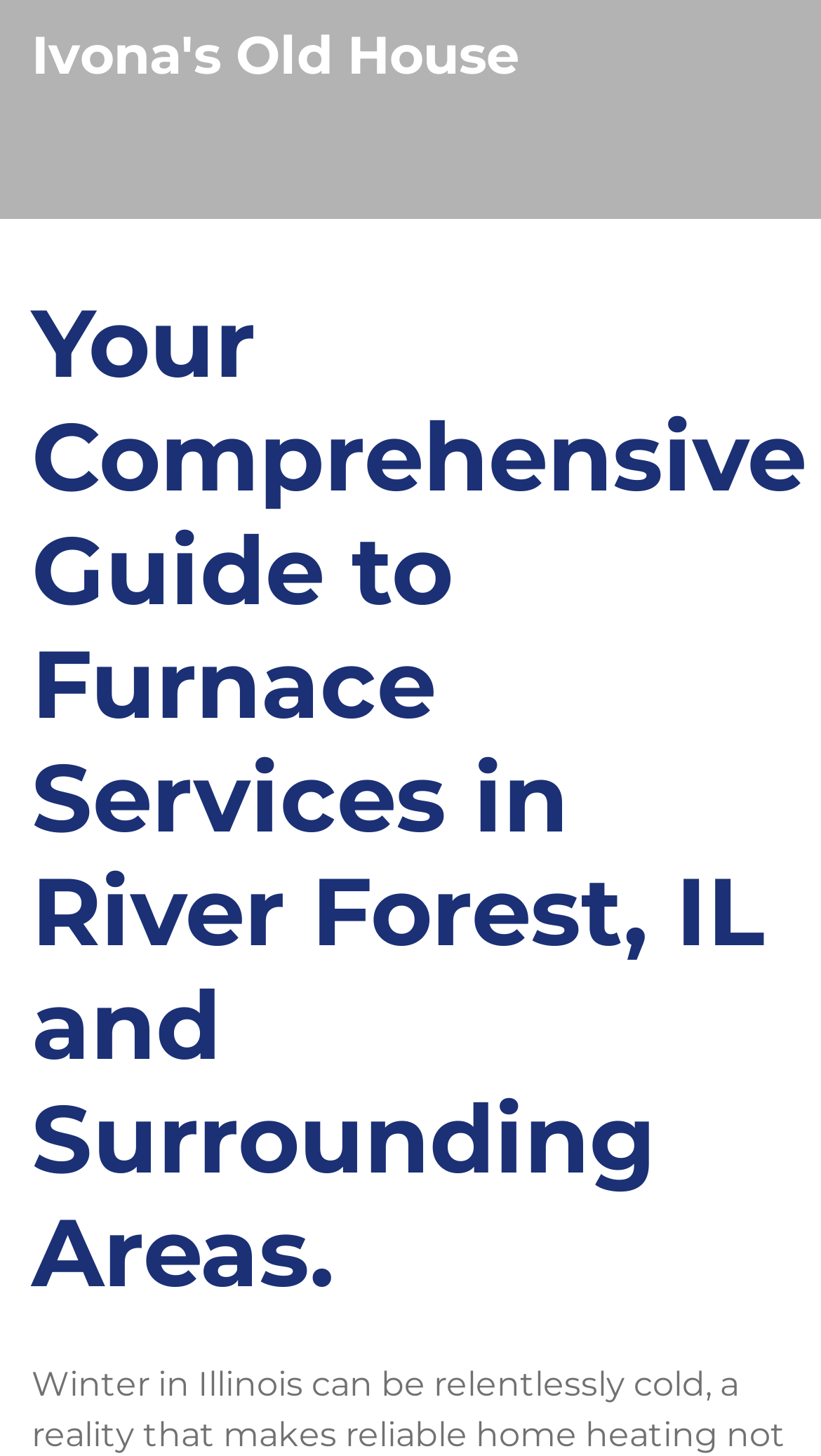Show the bounding box coordinates for the HTML element as described: "Ivona's Old House".

[0.038, 0.016, 0.633, 0.059]